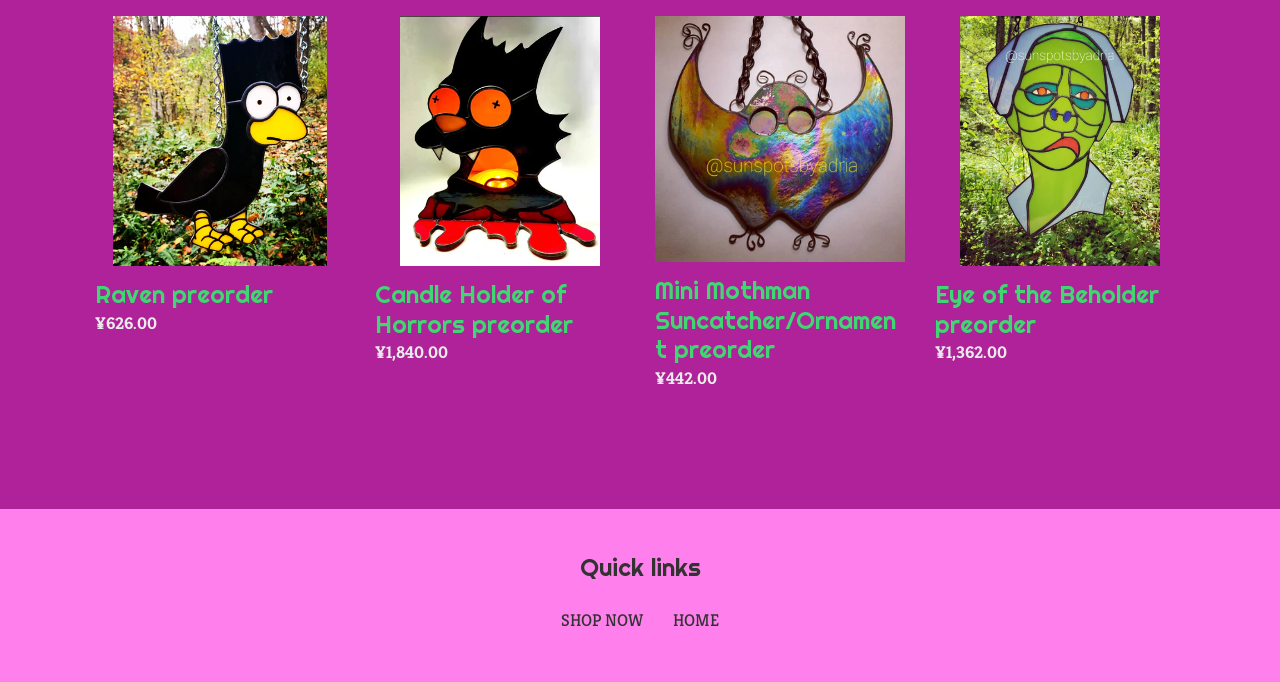What is the highest price among the preorders? Examine the screenshot and reply using just one word or a brief phrase.

¥1,840.00